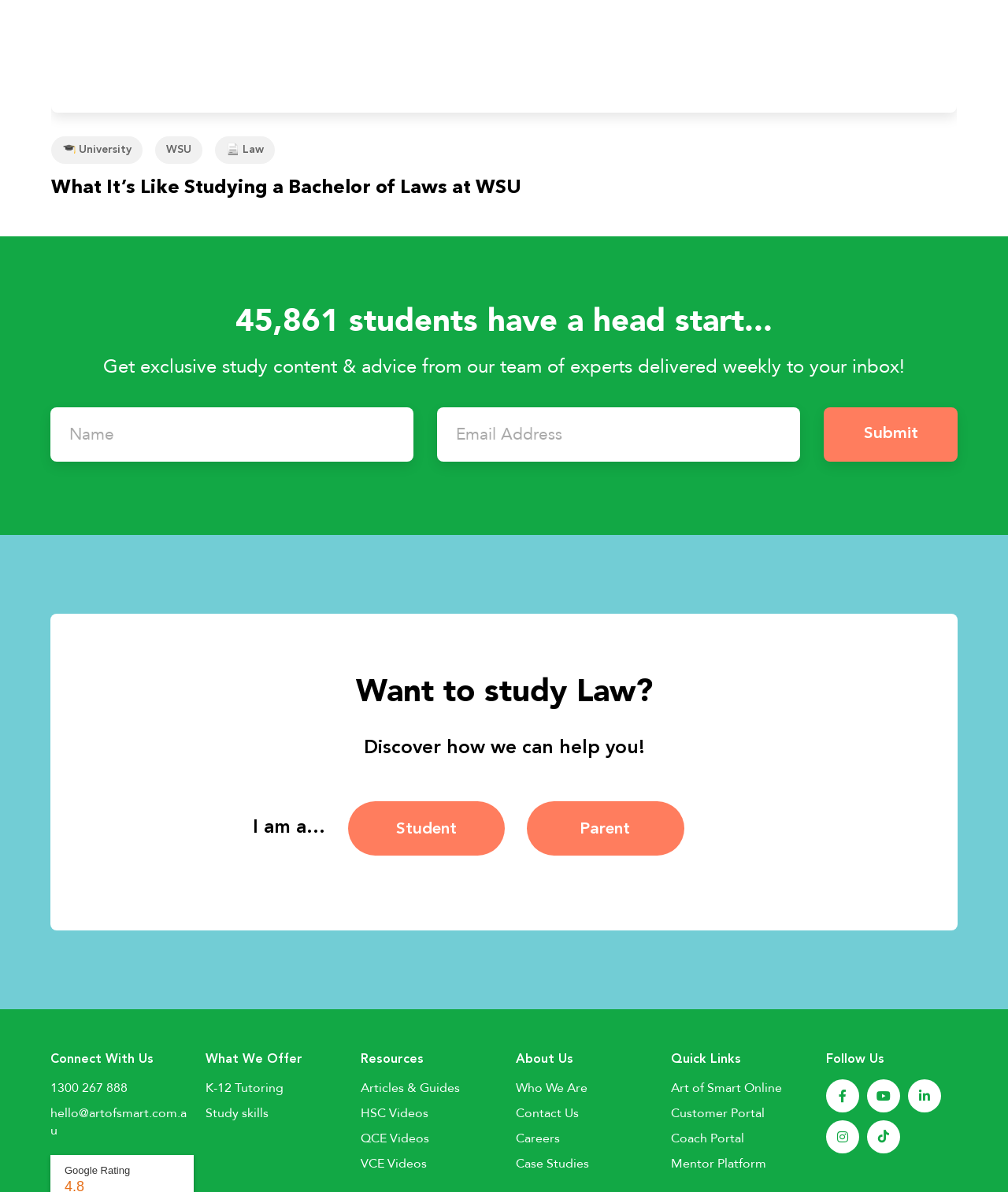Can you find the bounding box coordinates for the element that needs to be clicked to execute this instruction: "View Wild Game Dinners"? The coordinates should be given as four float numbers between 0 and 1, i.e., [left, top, right, bottom].

None